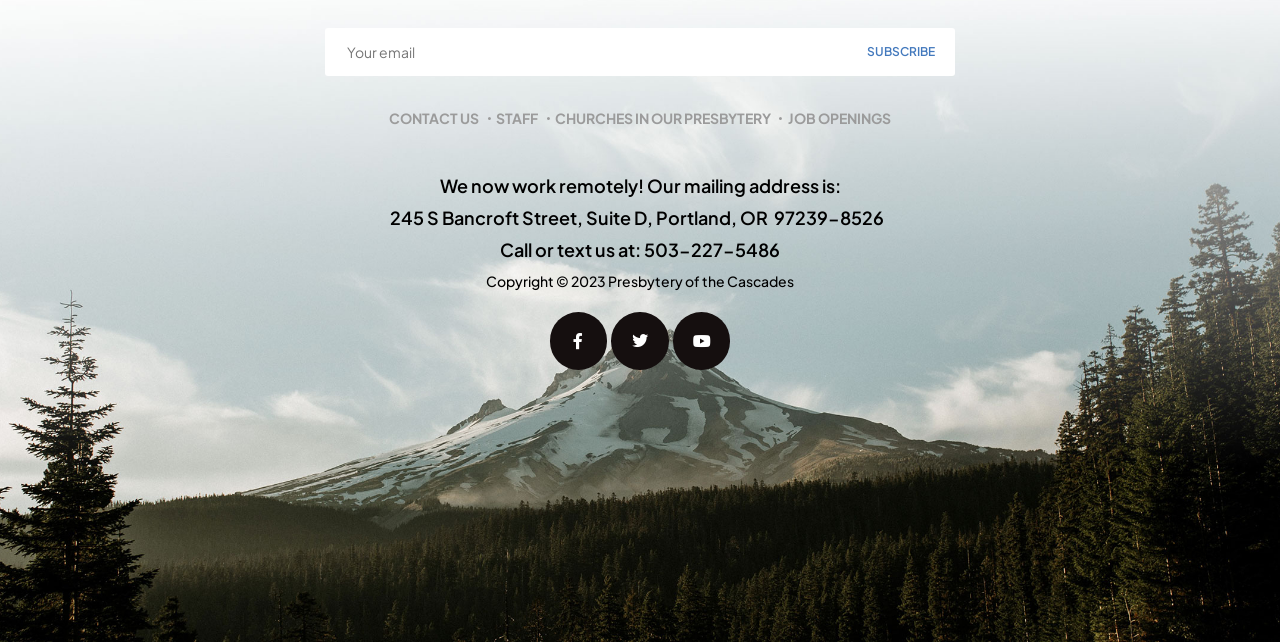Provide the bounding box coordinates for the UI element that is described as: "Twitter".

[0.478, 0.487, 0.522, 0.576]